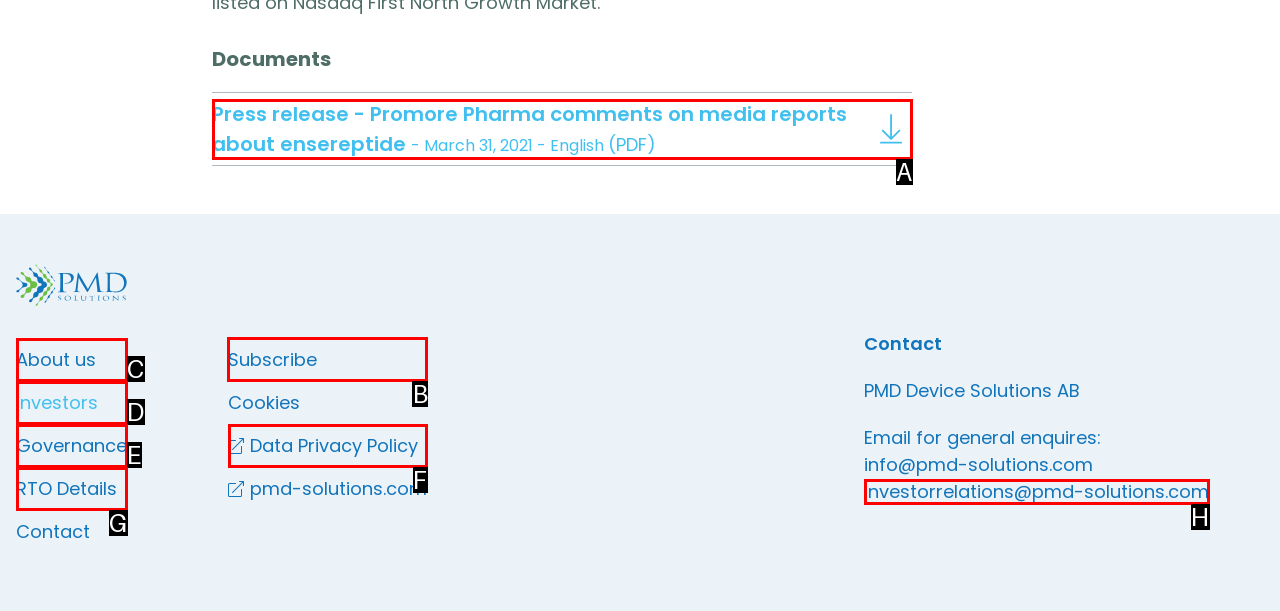Pick the right letter to click to achieve the task: Subscribe to newsletter
Answer with the letter of the correct option directly.

B